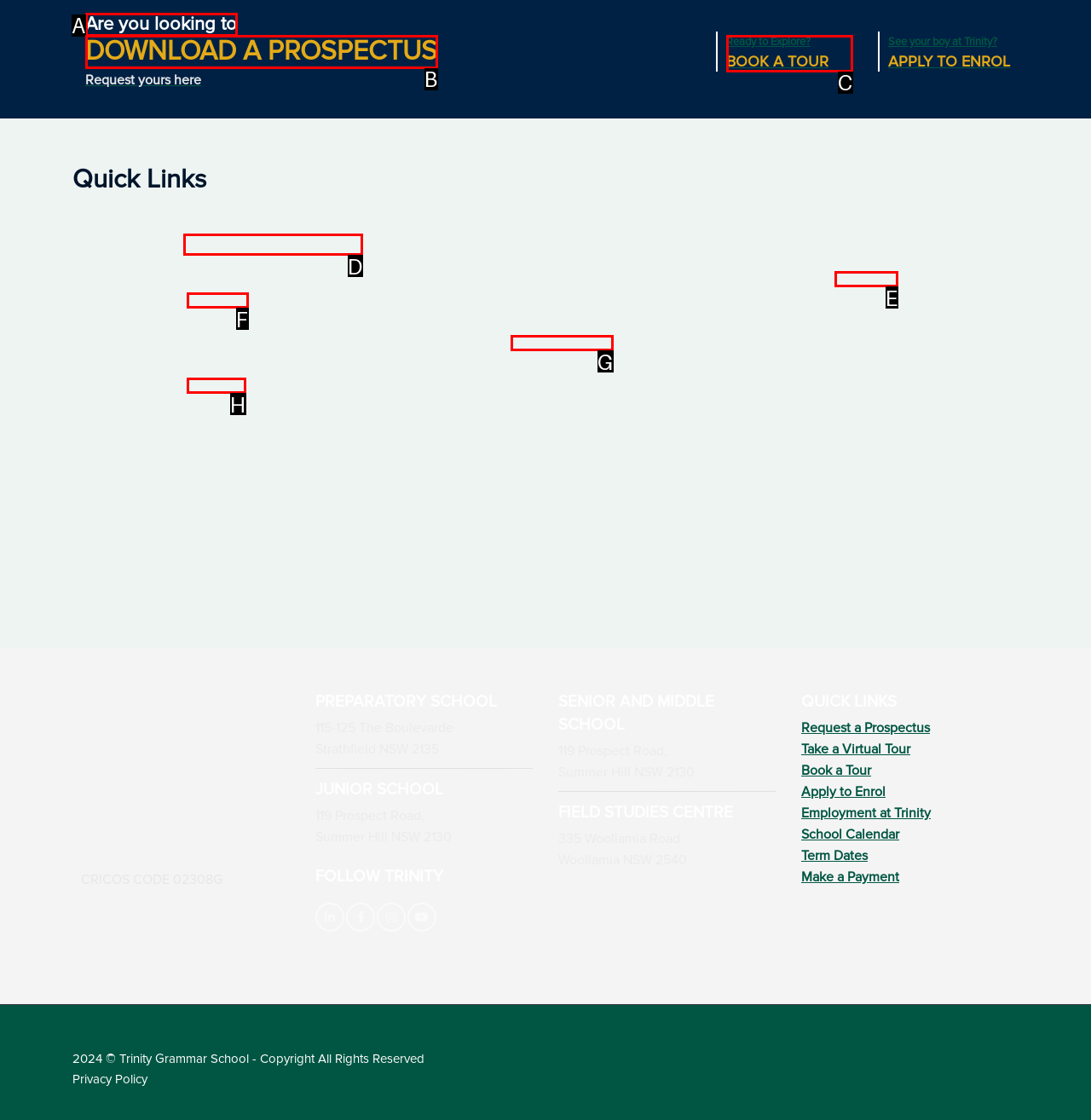Determine the HTML element that best matches this description: Term dates from the given choices. Respond with the corresponding letter.

F